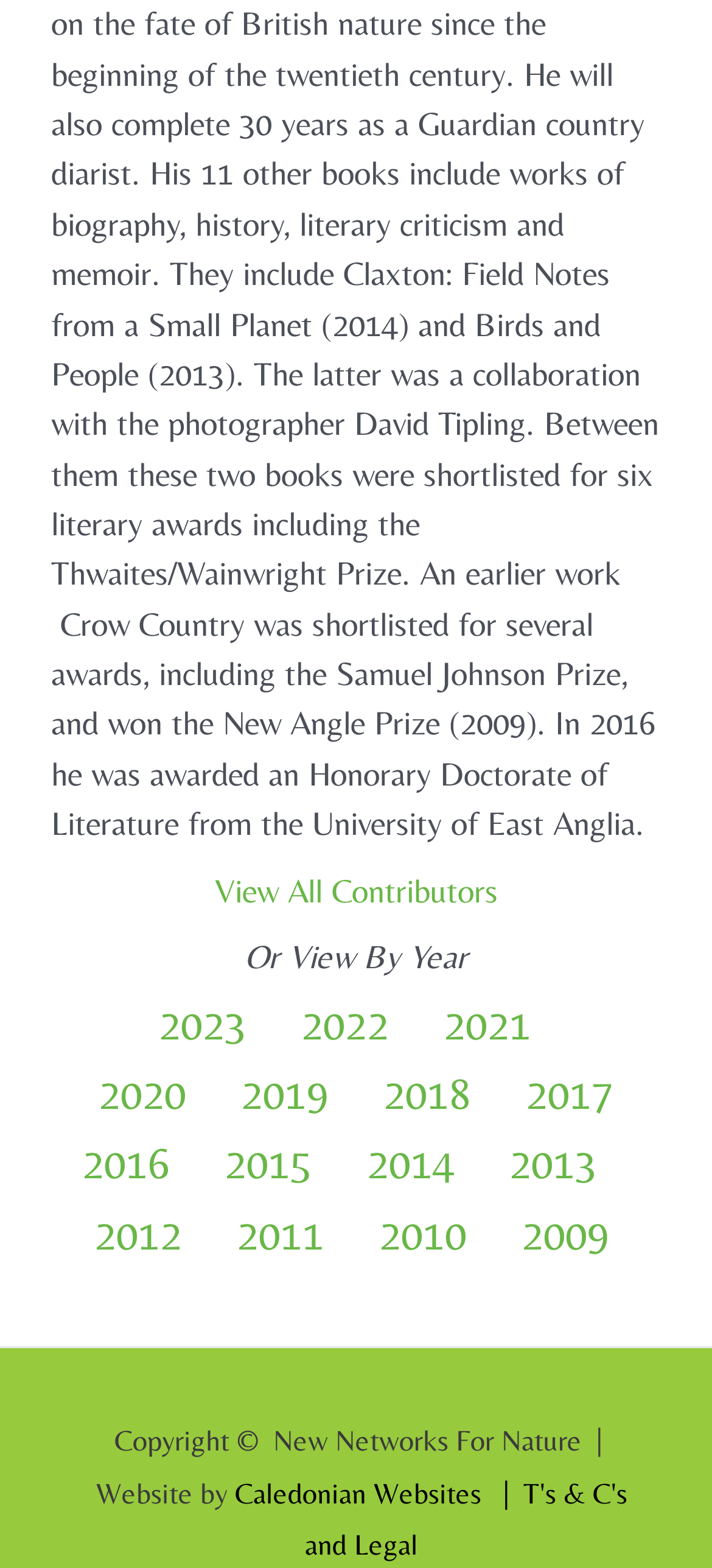Could you indicate the bounding box coordinates of the region to click in order to complete this instruction: "View 2015".

[0.315, 0.726, 0.438, 0.758]